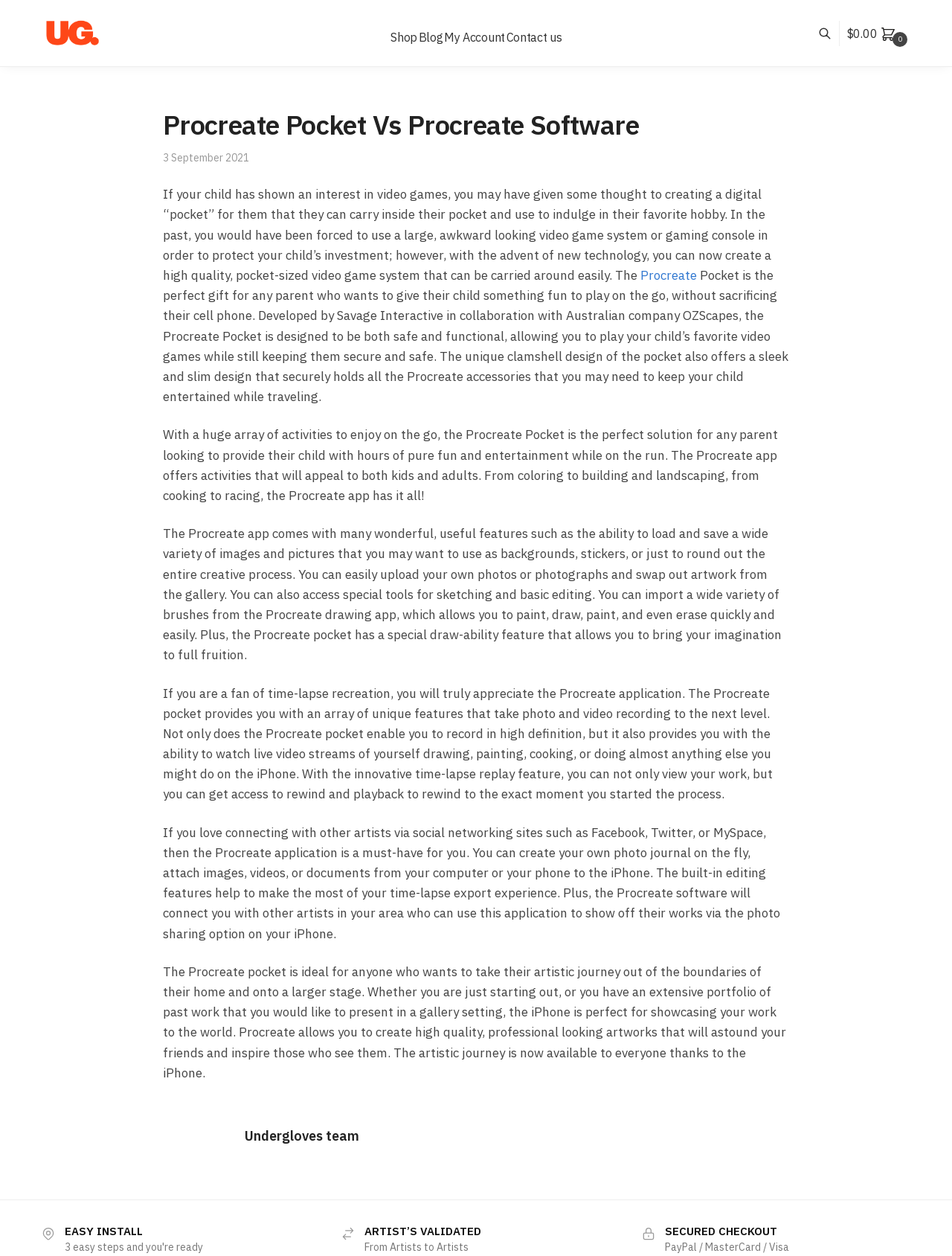Based on the element description: "Undergloves team", identify the bounding box coordinates for this UI element. The coordinates must be four float numbers between 0 and 1, listed as [left, top, right, bottom].

[0.257, 0.896, 0.829, 0.913]